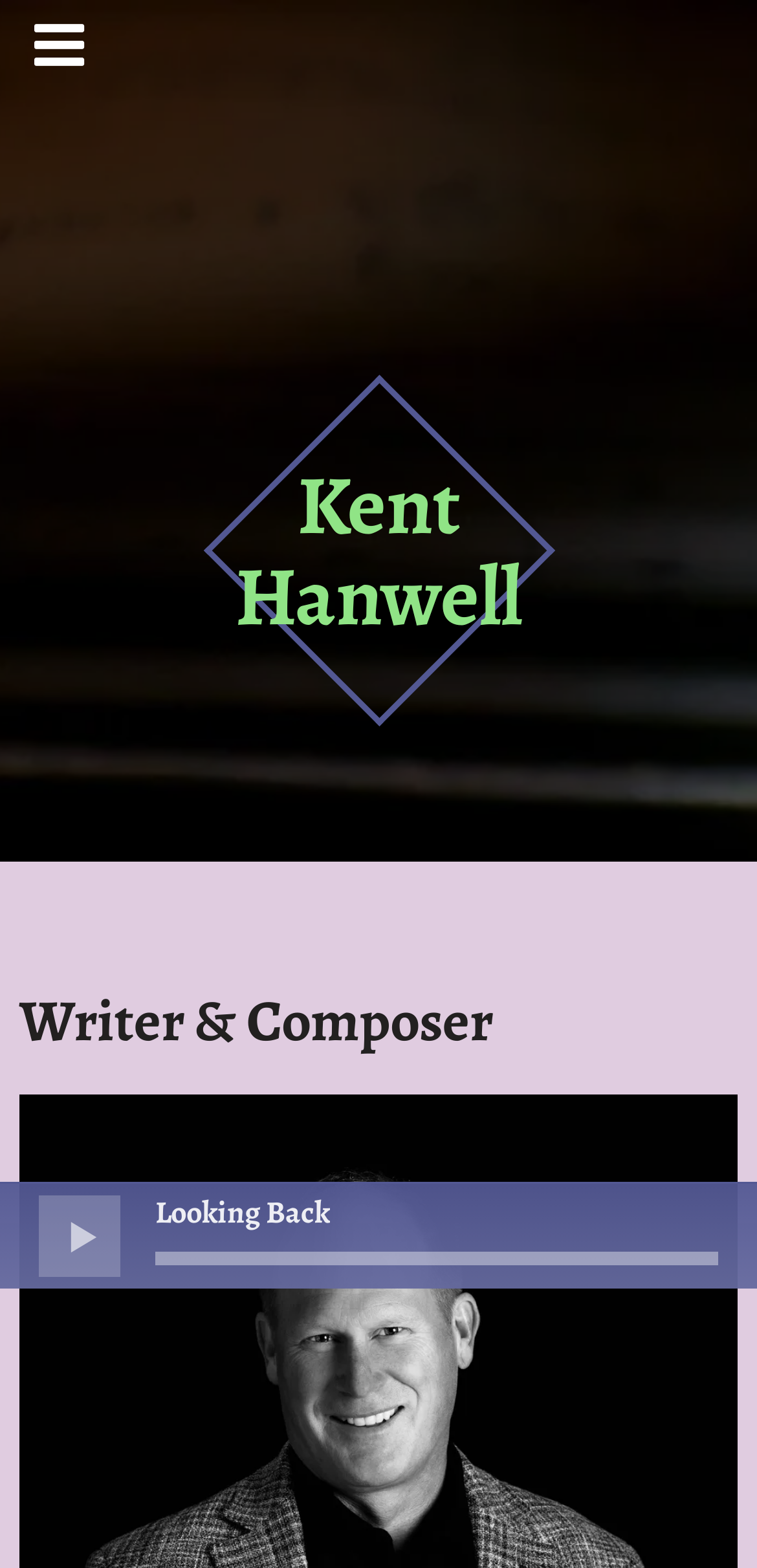Answer the question below with a single word or a brief phrase: 
How many links are present on the webpage?

3